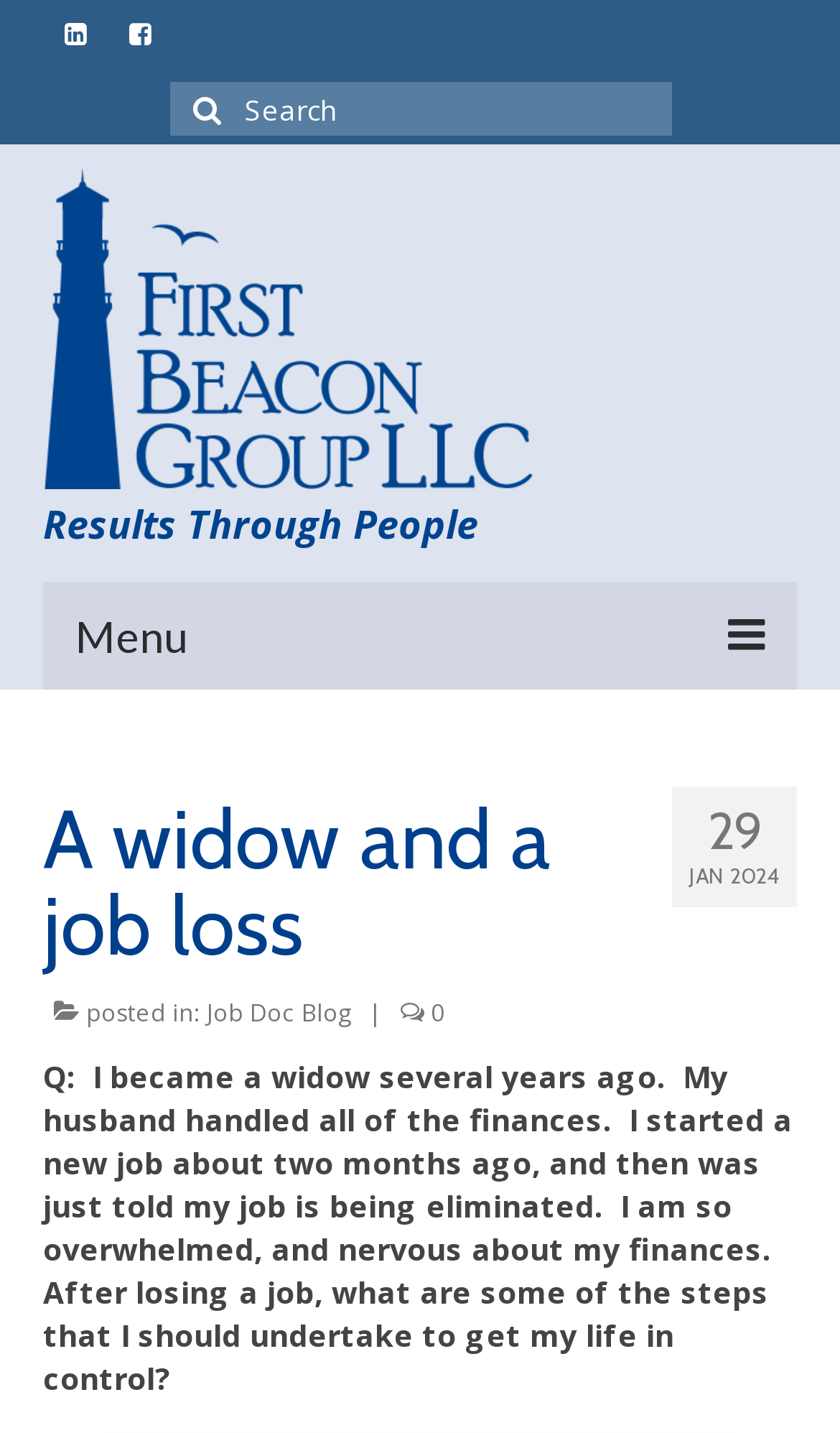Identify the main heading from the webpage and provide its text content.

A widow and a job loss